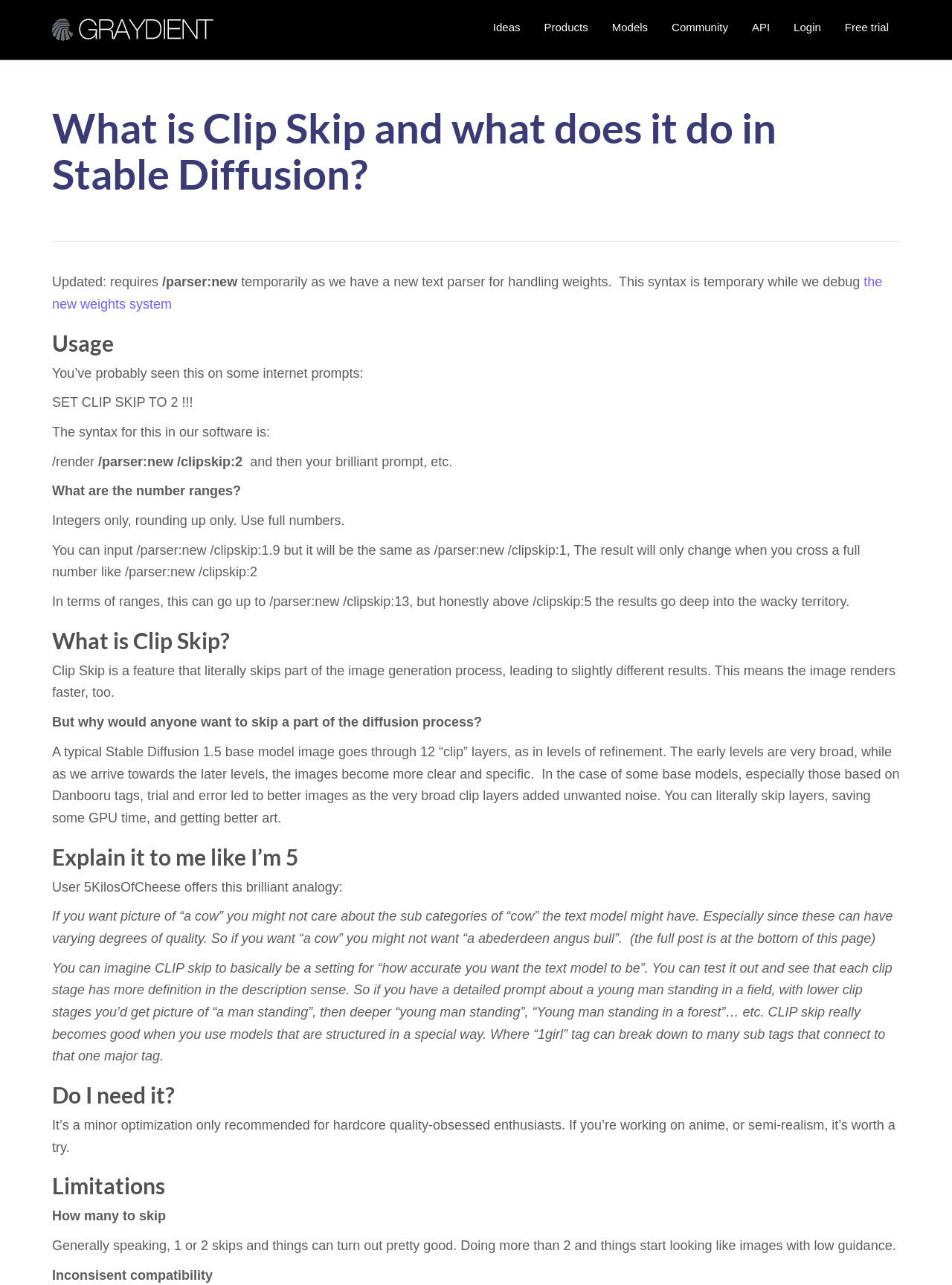How many clip stages can you skip?
Can you offer a detailed and complete answer to this question?

According to the webpage, the clip stage can go up to 13, but it's recommended to skip only 1 or 2 stages for good results, and skipping more than 2 stages can result in images with low guidance.